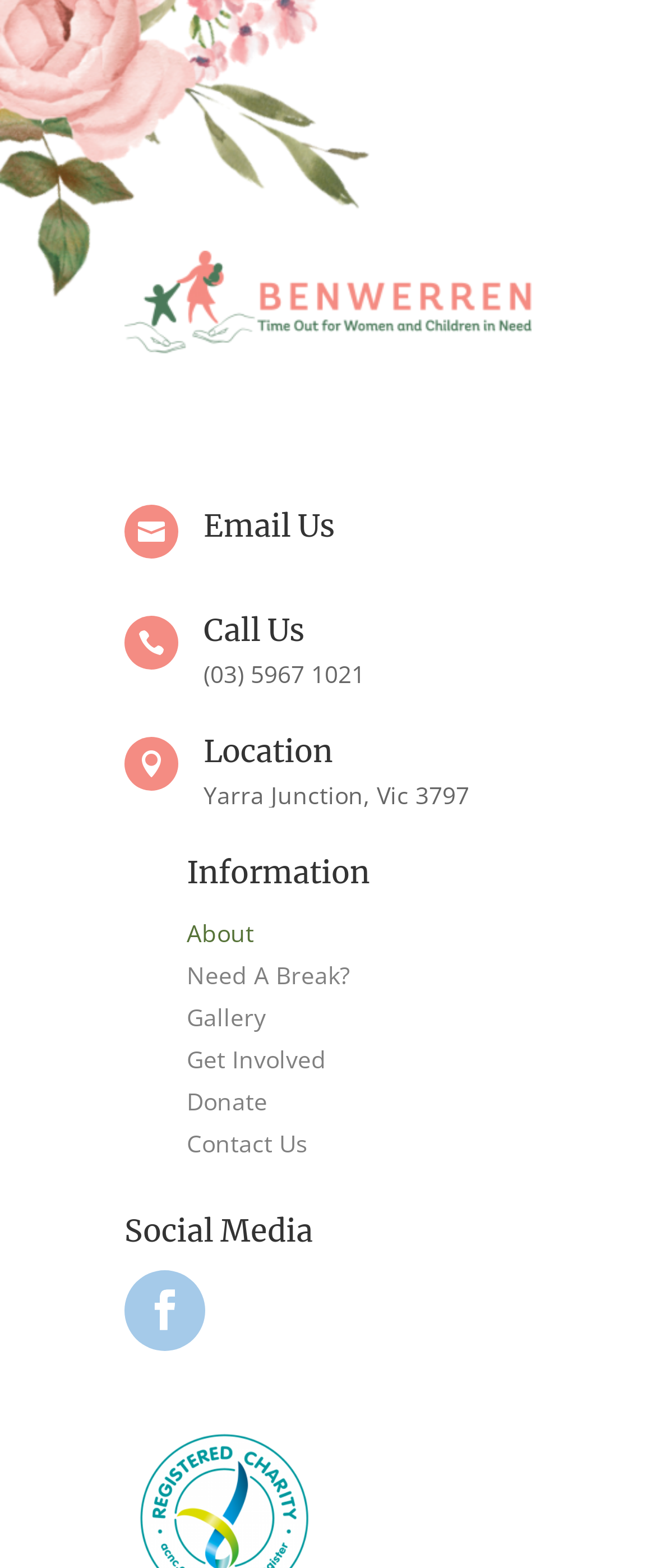How many social media links are there?
Based on the image, respond with a single word or phrase.

1